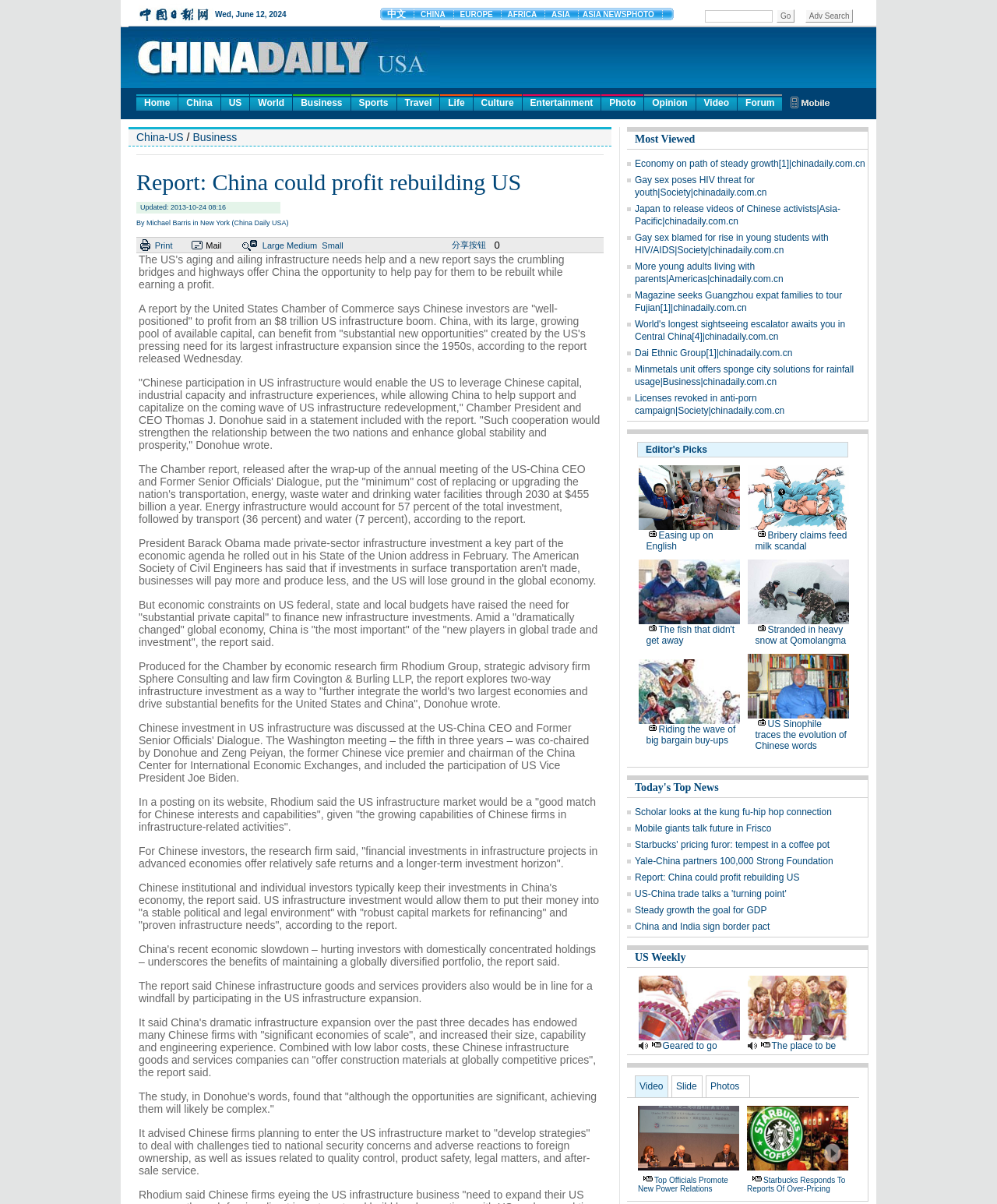Why are Chinese investors interested in US infrastructure investment?
Answer the question in as much detail as possible.

Chinese investors are interested in US infrastructure investment because it offers a stable political and legal environment, robust capital markets for refinancing, and proven infrastructure needs, which can provide relatively safe returns and a longer-term investment horizon.